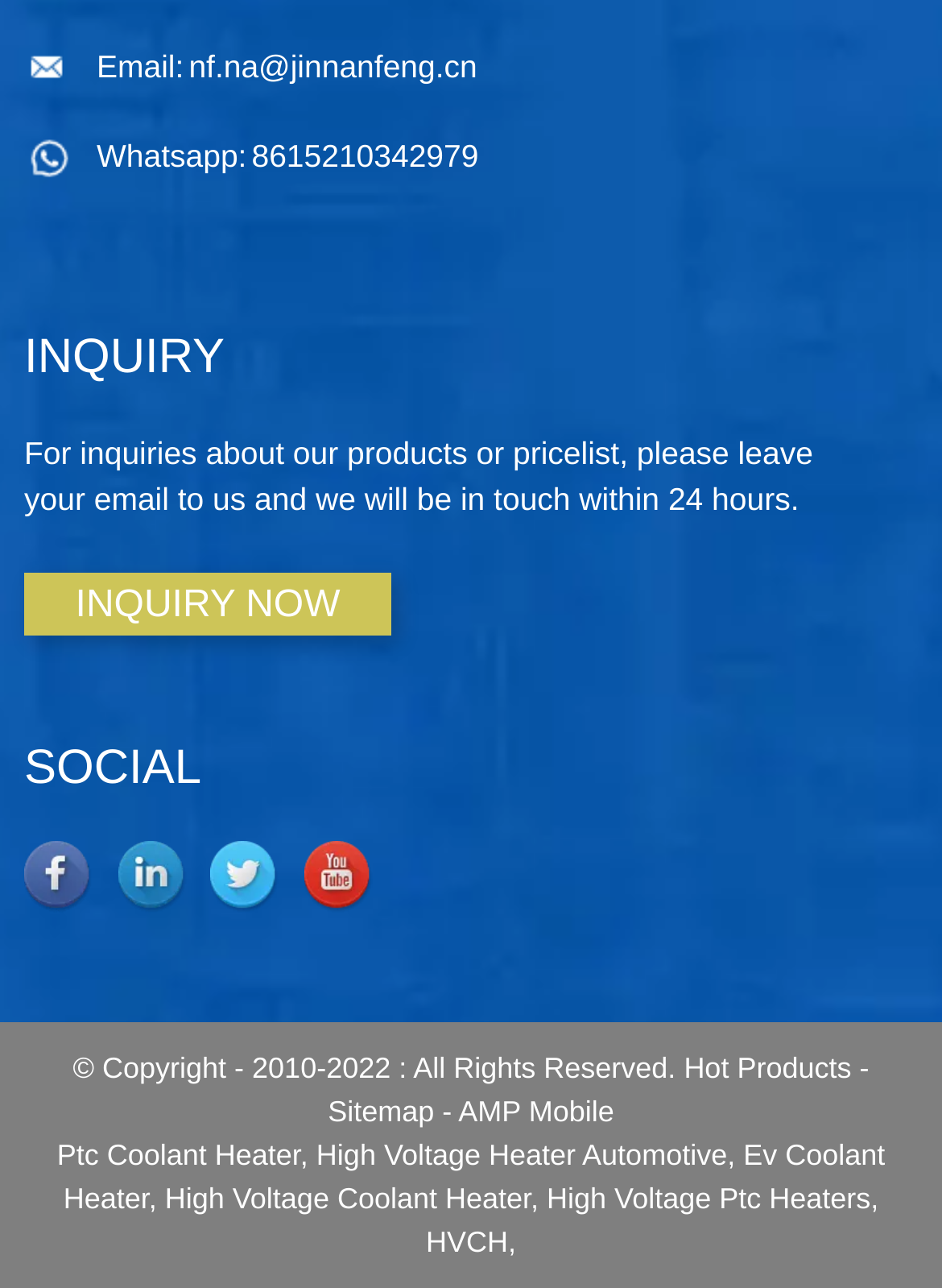From the image, can you give a detailed response to the question below:
What is the copyright year range mentioned?

The copyright year range is found at the bottom of the webpage, where it is written as '© Copyright - 2010-2022 : All Rights Reserved'.